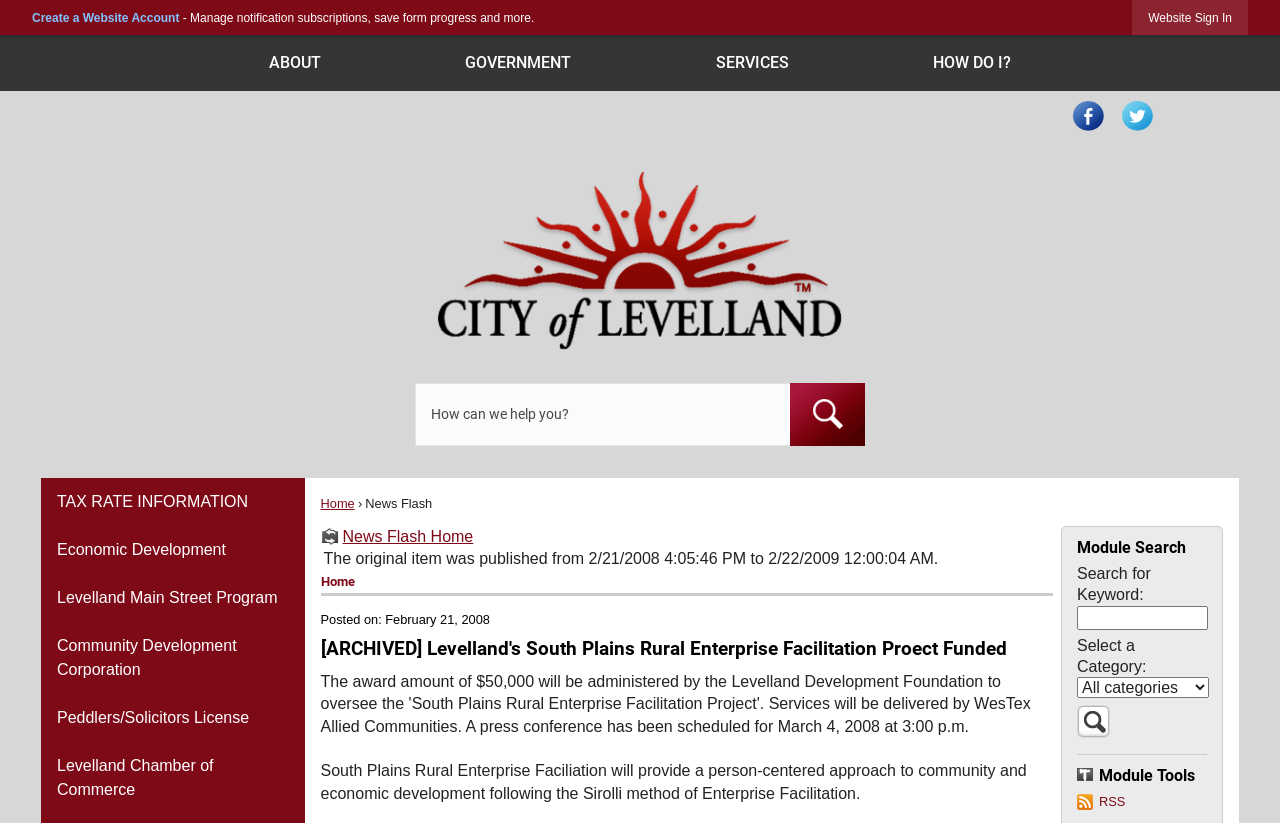What type of license is mentioned in the webpage?
Give a comprehensive and detailed explanation for the question.

The webpage has a menu item 'Peddlers/Solicitors License' which suggests that this type of license is mentioned in the webpage. This menu item is located under the 'Community Development Corporation' menu, which further supports this answer.